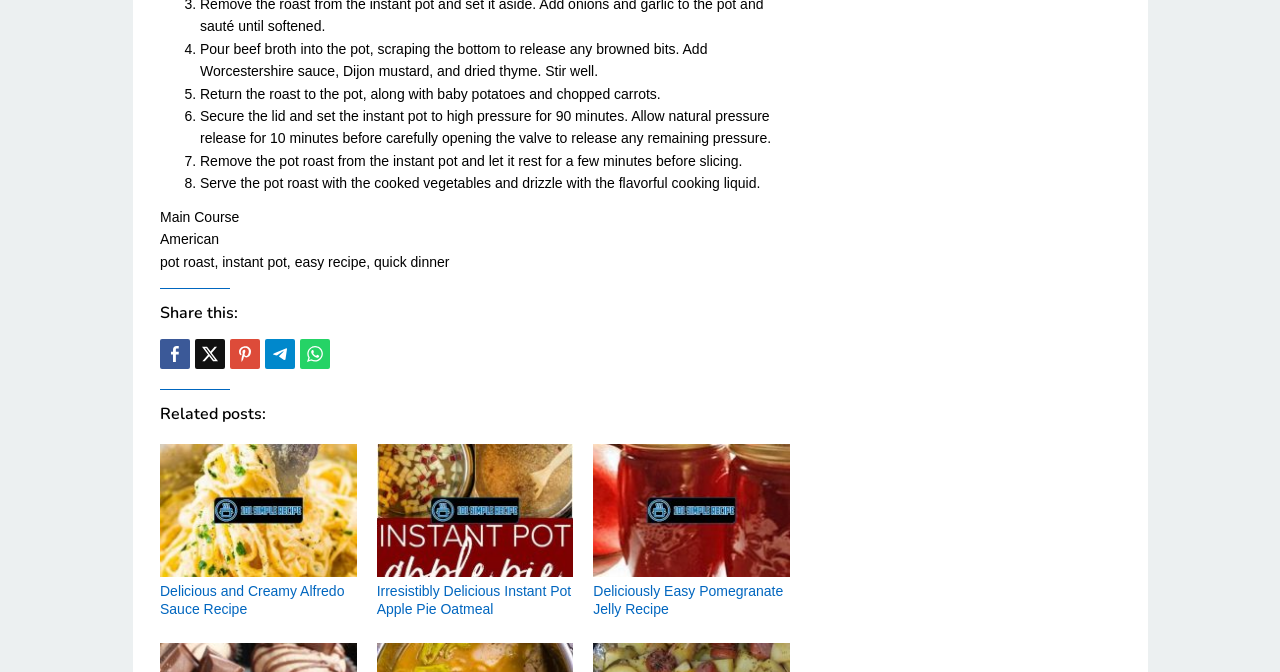Indicate the bounding box coordinates of the clickable region to achieve the following instruction: "Click 'Share this'."

[0.125, 0.504, 0.148, 0.549]